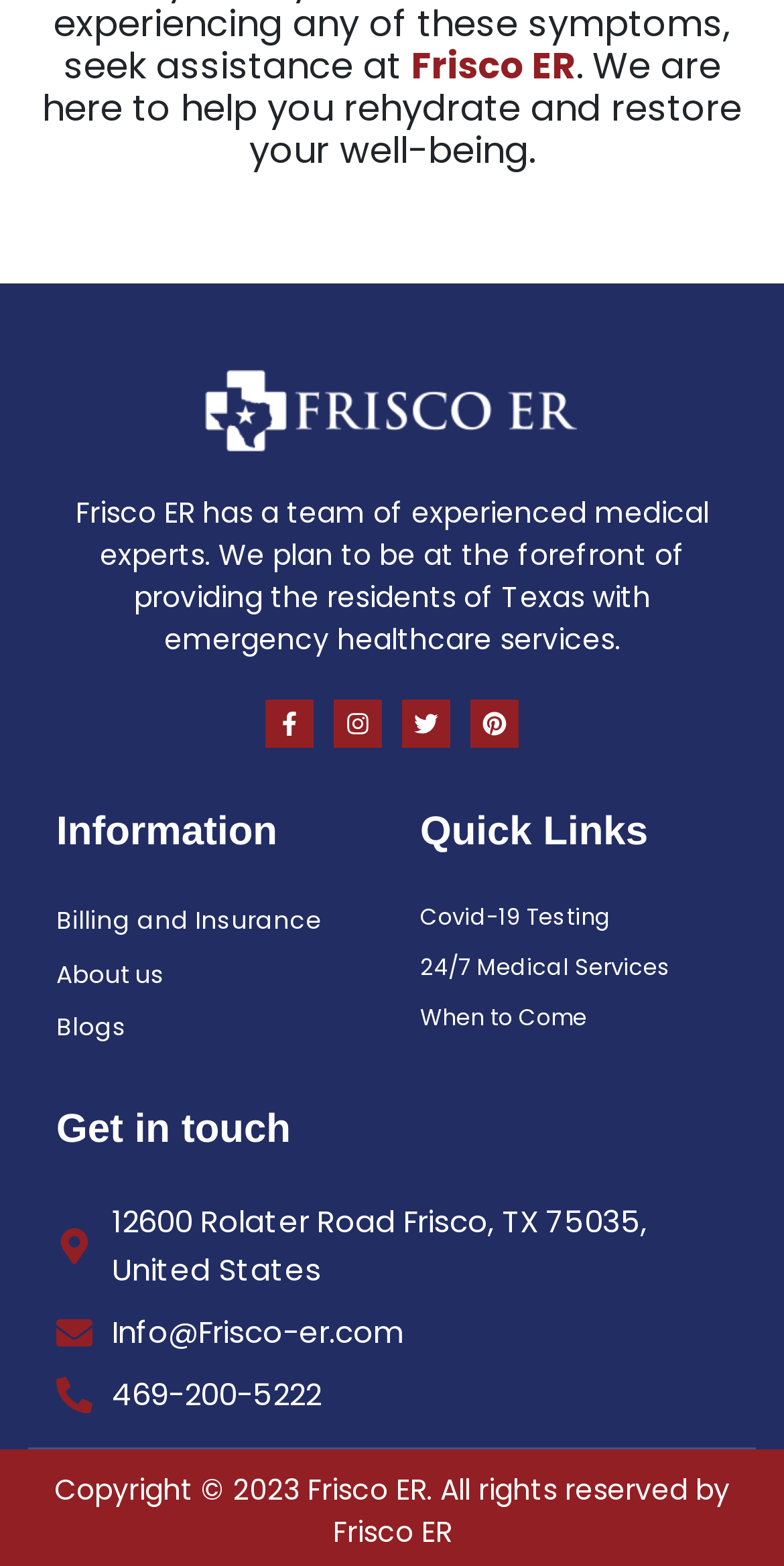Locate the bounding box coordinates of the clickable part needed for the task: "Get in touch with Frisco ER".

[0.072, 0.765, 0.928, 0.827]